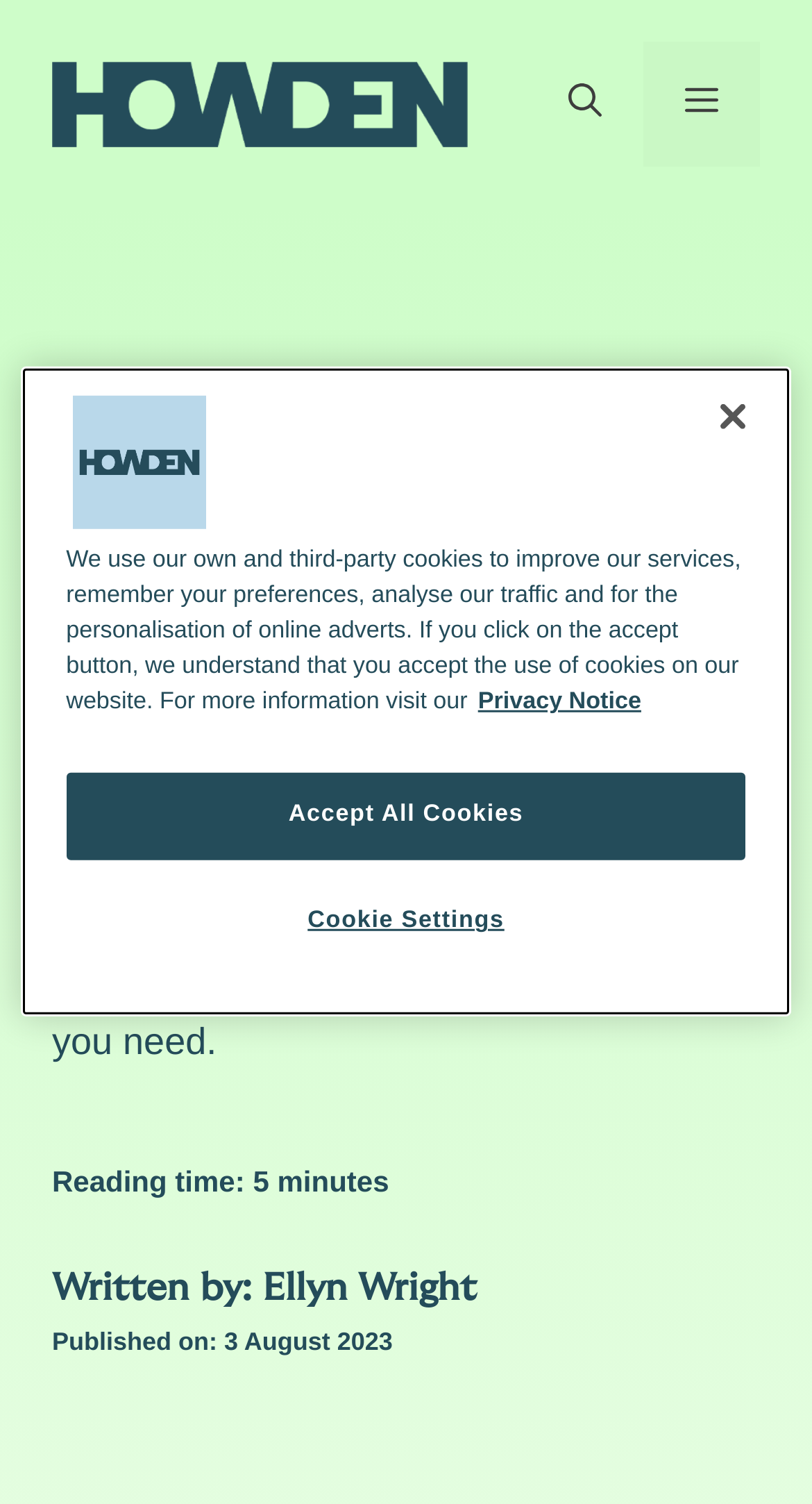Provide an in-depth caption for the elements present on the webpage.

This webpage is about the mortgage support relief charter and provides a guide to the current mortgage market. At the top, there is a banner with the site's name, "Howden Insurance", accompanied by a logo image. To the right of the banner, there is a navigation menu with a "Mobile Toggle" button and a search bar link.

Below the banner, there is a prominent heading that reads "What is the mortgage support relief charter?" followed by a brief summary of the guide, which is "Our guide to the current mortgage market, and how you can get the help and advice you need." 

Further down, there are details about the article, including the reading time, which is 5 minutes, and the author, Ellyn Wright. The publication date, August 3, 2023, is also displayed.

On the bottom left of the page, there is a cookie banner with a company logo and a message about the use of cookies on the website. The banner provides options to accept all cookies, adjust cookie settings, or close the banner. There is also a link to more information about privacy.